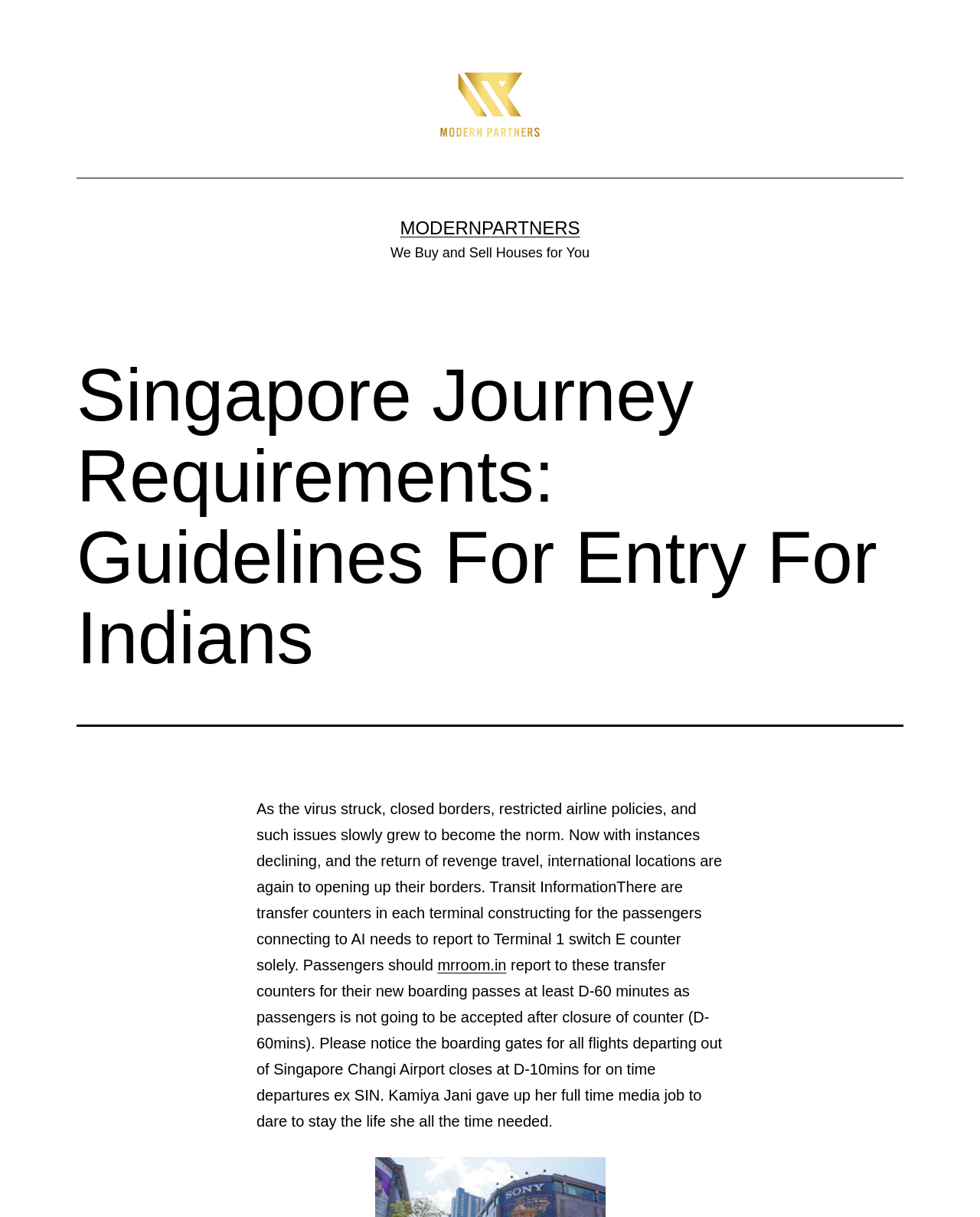What is the name of the person who gave up her full-time media job?
Please elaborate on the answer to the question with detailed information.

The webpage mentions that Kamiya Jani gave up her full-time media job to dare to live the life she always wanted, indicating that she is an individual who made a significant career change.